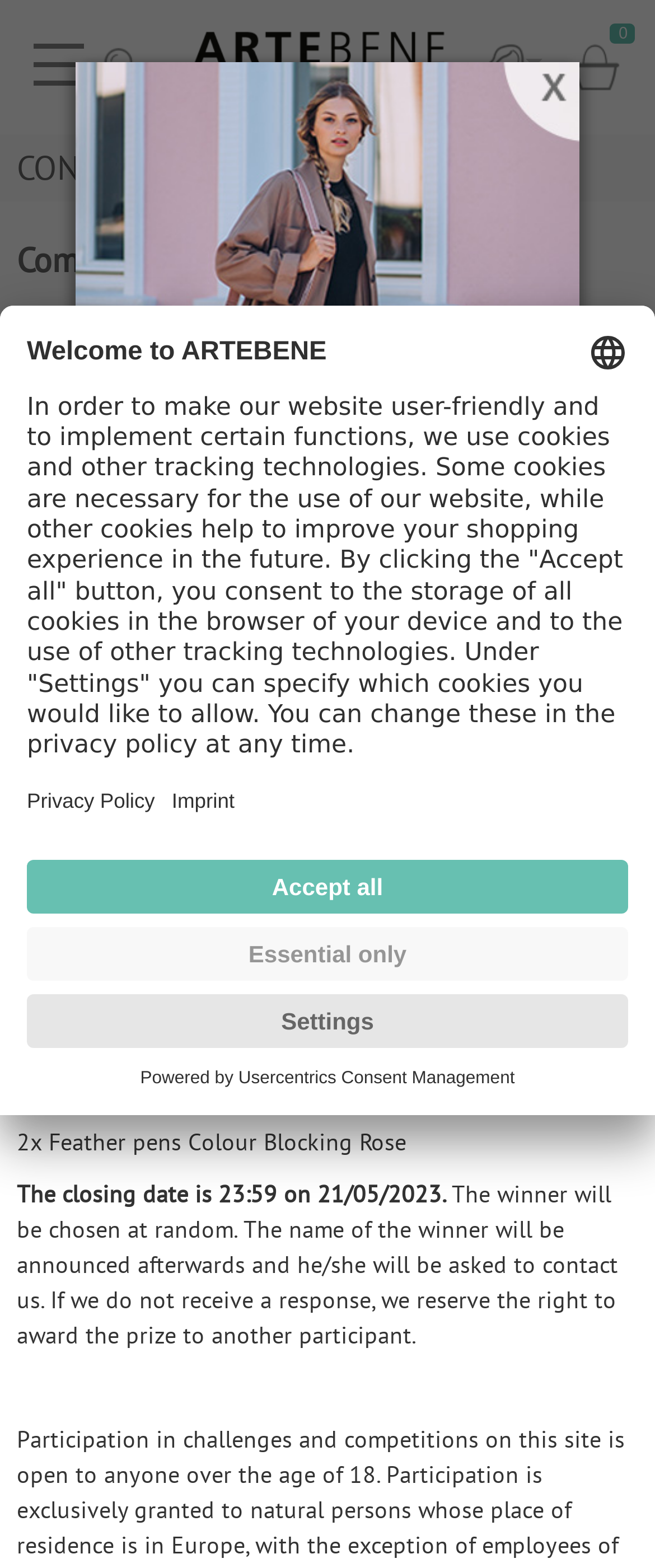Pinpoint the bounding box coordinates of the element that must be clicked to accomplish the following instruction: "Click on the 15% welcome voucher". The coordinates should be in the format of four float numbers between 0 and 1, i.e., [left, top, right, bottom].

[0.115, 0.316, 0.885, 0.39]